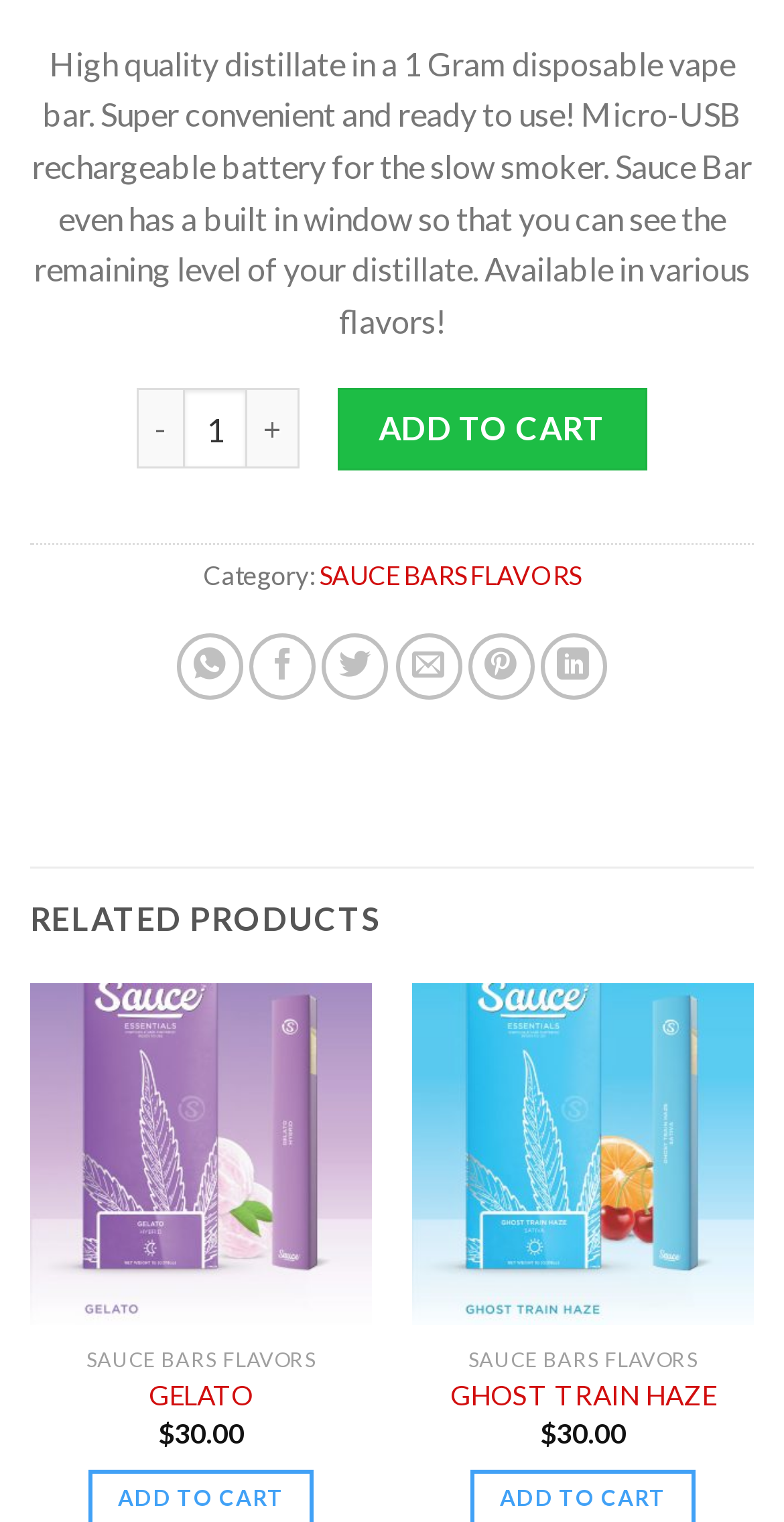Can you pinpoint the bounding box coordinates for the clickable element required for this instruction: "Decrease product quantity"? The coordinates should be four float numbers between 0 and 1, i.e., [left, top, right, bottom].

[0.175, 0.255, 0.234, 0.308]